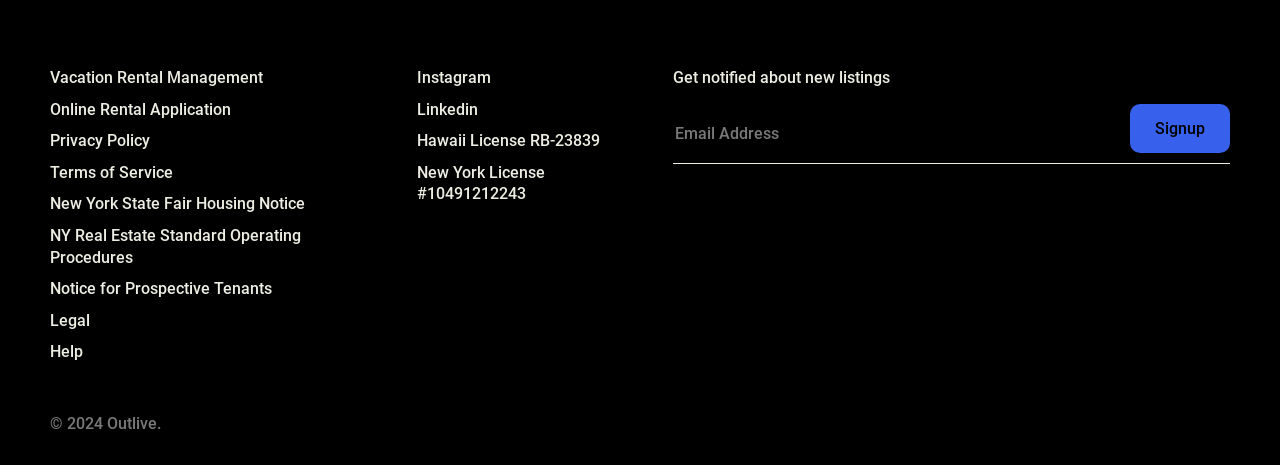From the given element description: "New York License #10491212243", find the bounding box for the UI element. Provide the coordinates as four float numbers between 0 and 1, in the order [left, top, right, bottom].

[0.326, 0.35, 0.426, 0.437]